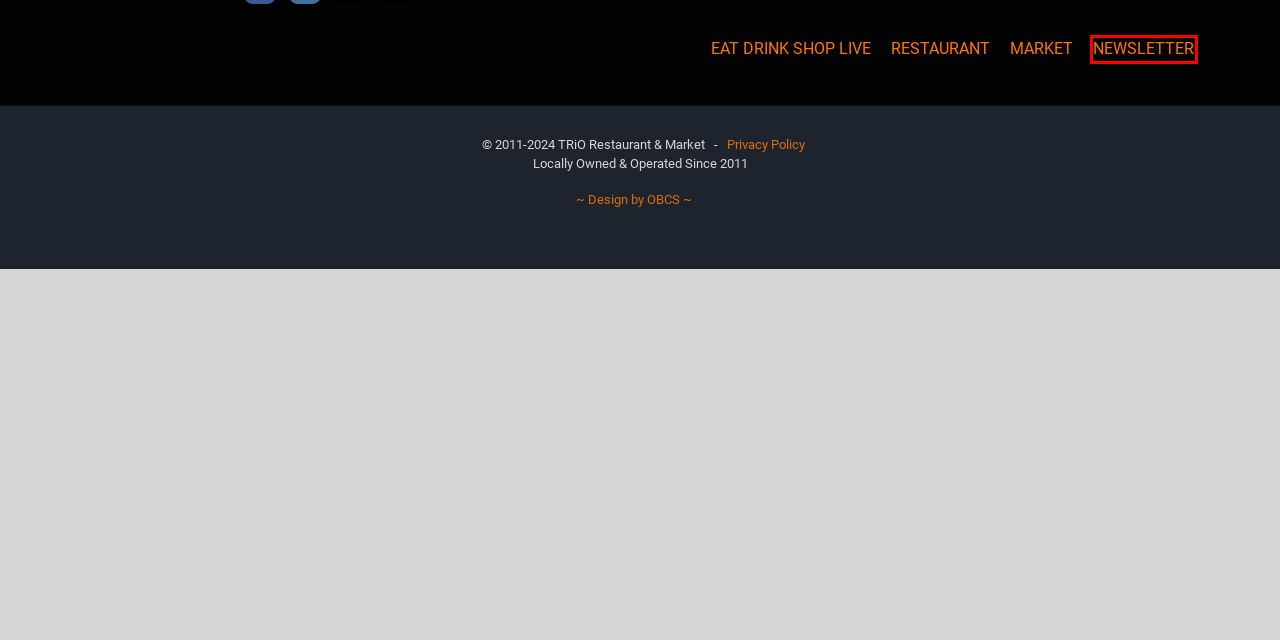With the provided screenshot showing a webpage and a red bounding box, determine which webpage description best fits the new page that appears after clicking the element inside the red box. Here are the options:
A. Flatbread of the Week | TRiO Restaurant & Market - Kitty Hawk Outer Banks NC
B. New IPAs in from BlueJacket an... | TRiO Restaurant & Market - Kitty Hawk Outer Banks NC
C. TRiO : Sign Up to Stay in Touch
D. Eat Drink Shop Live | TRiO Restaurant & Market Outer Banks
E. TRiO News | TRiO Restaurant & Market - Kitty Hawk Outer Banks NC
F. Privacy Policy (US) | TRiO Restaurant & Market - Kitty Hawk Outer Banks NC
G. Website Design | Digital Marketing | SEO - OBCS Outer Banks NC
H. TRiO Restaurant & Market - Kitty Hawk NC Outer Banks

C